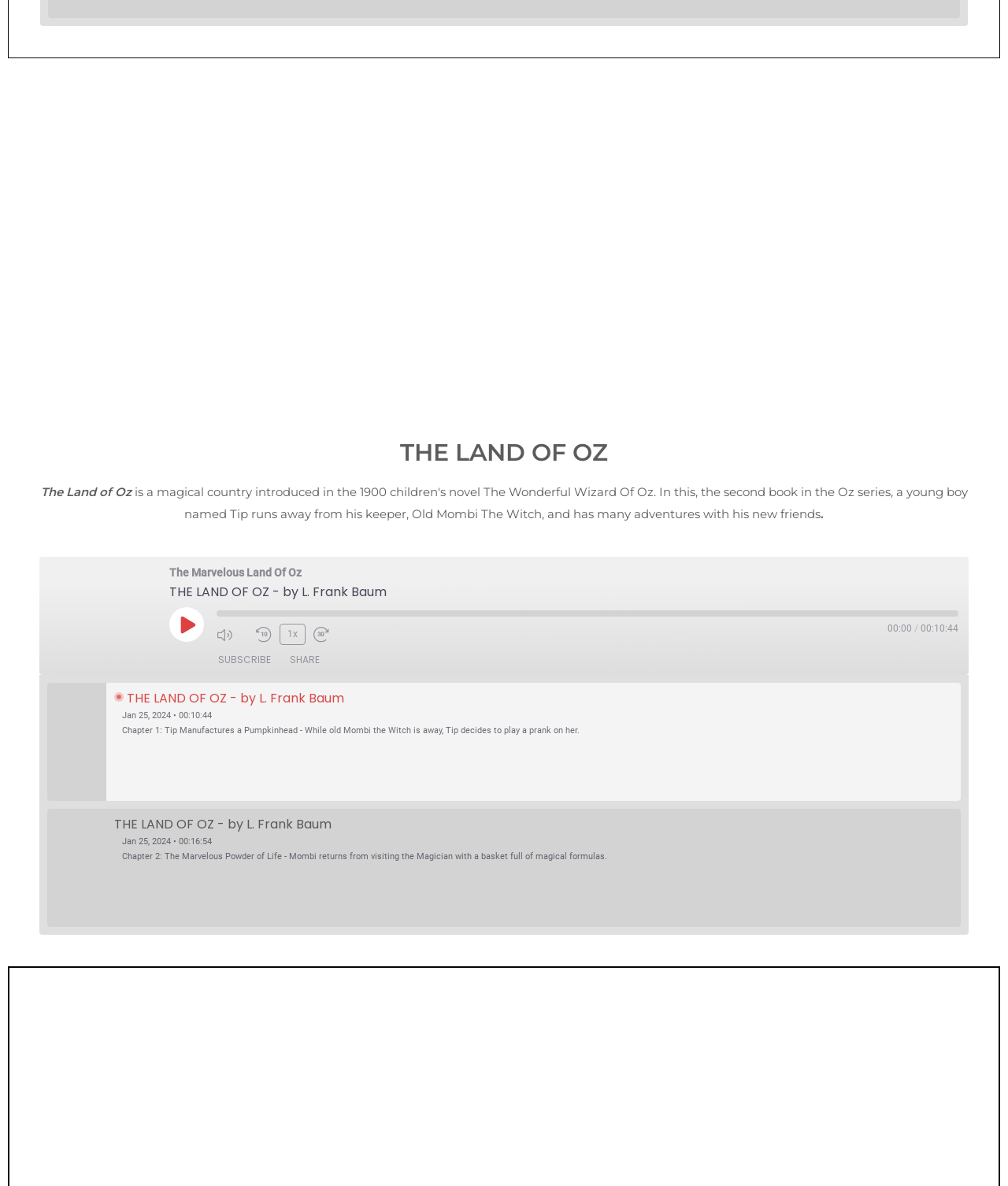Identify the bounding box coordinates for the element you need to click to achieve the following task: "Copy RSS Feed URL". The coordinates must be four float values ranging from 0 to 1, formatted as [left, top, right, bottom].

[0.924, 0.108, 0.945, 0.129]